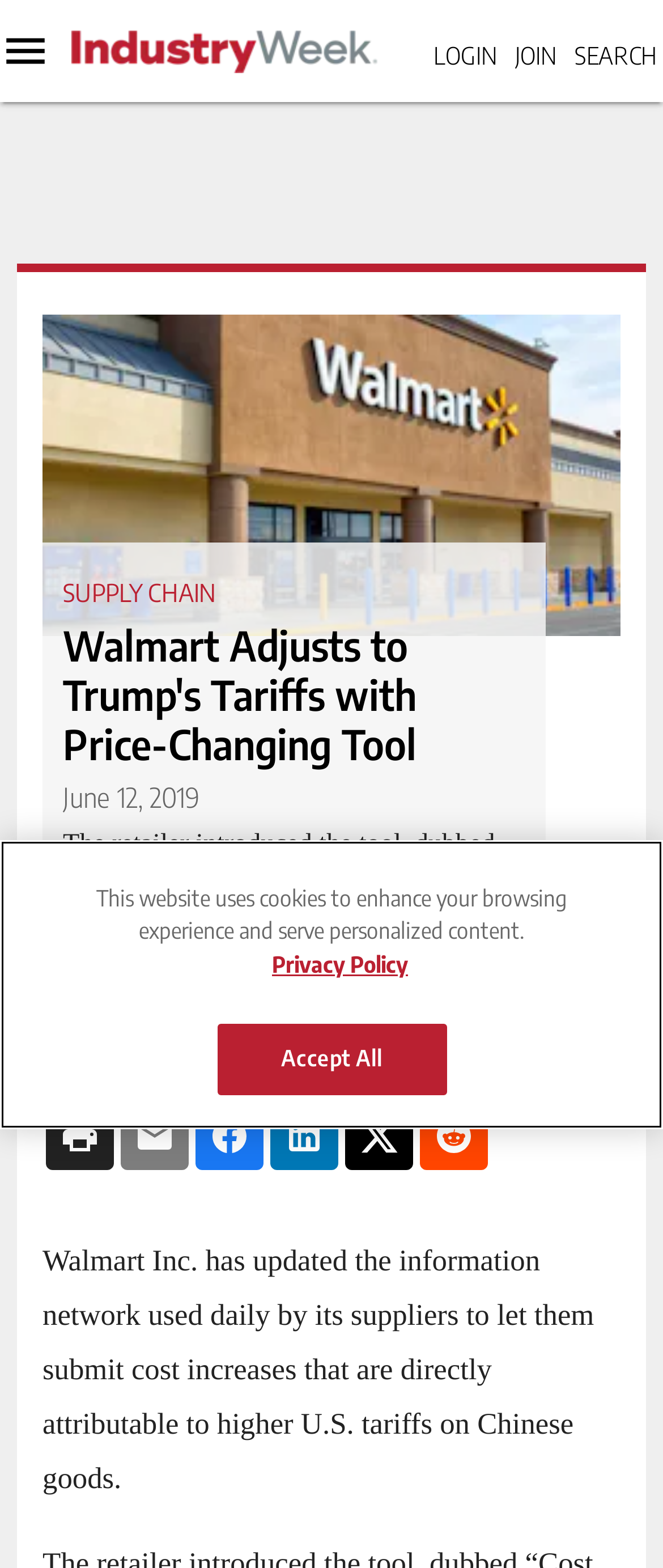Determine the bounding box coordinates of the clickable element necessary to fulfill the instruction: "Visit Michael Broad's homepage". Provide the coordinates as four float numbers within the 0 to 1 range, i.e., [left, top, right, bottom].

None